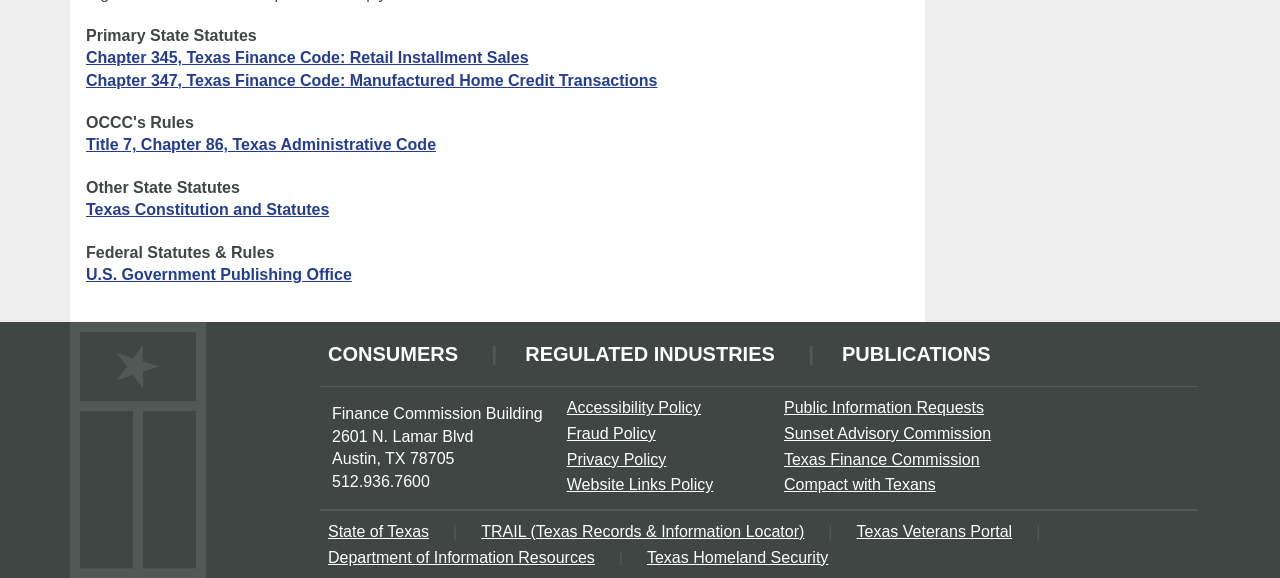Find the bounding box coordinates for the UI element that matches this description: "Department of Information Resources".

[0.25, 0.942, 0.471, 0.986]